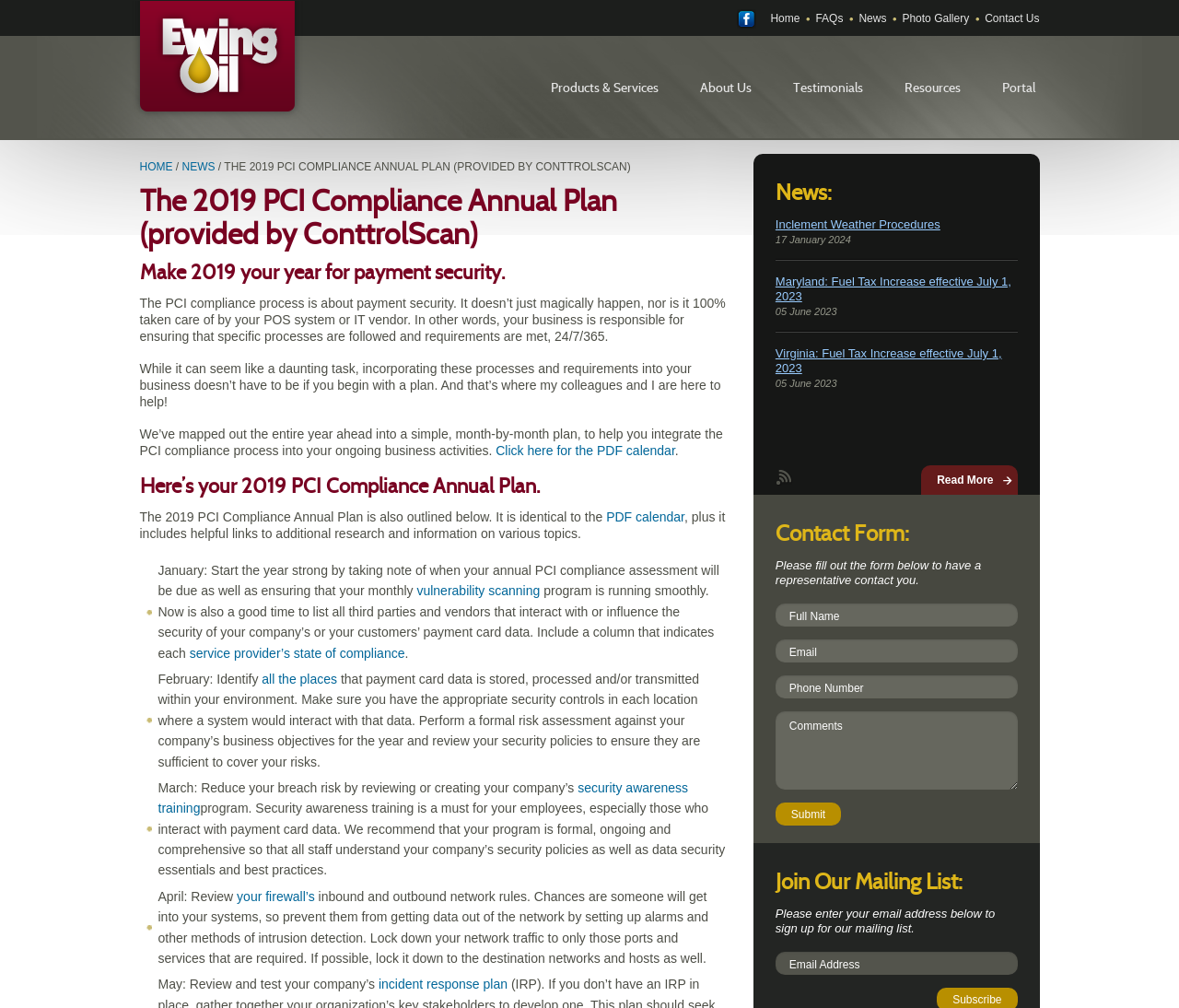What is the purpose of the contact form?
Kindly answer the question with as much detail as you can.

The contact form on the webpage allows users to fill out their information, including full name, email, phone number, and comments, in order to have a representative from Ewing Oil contact them, as stated on the webpage.